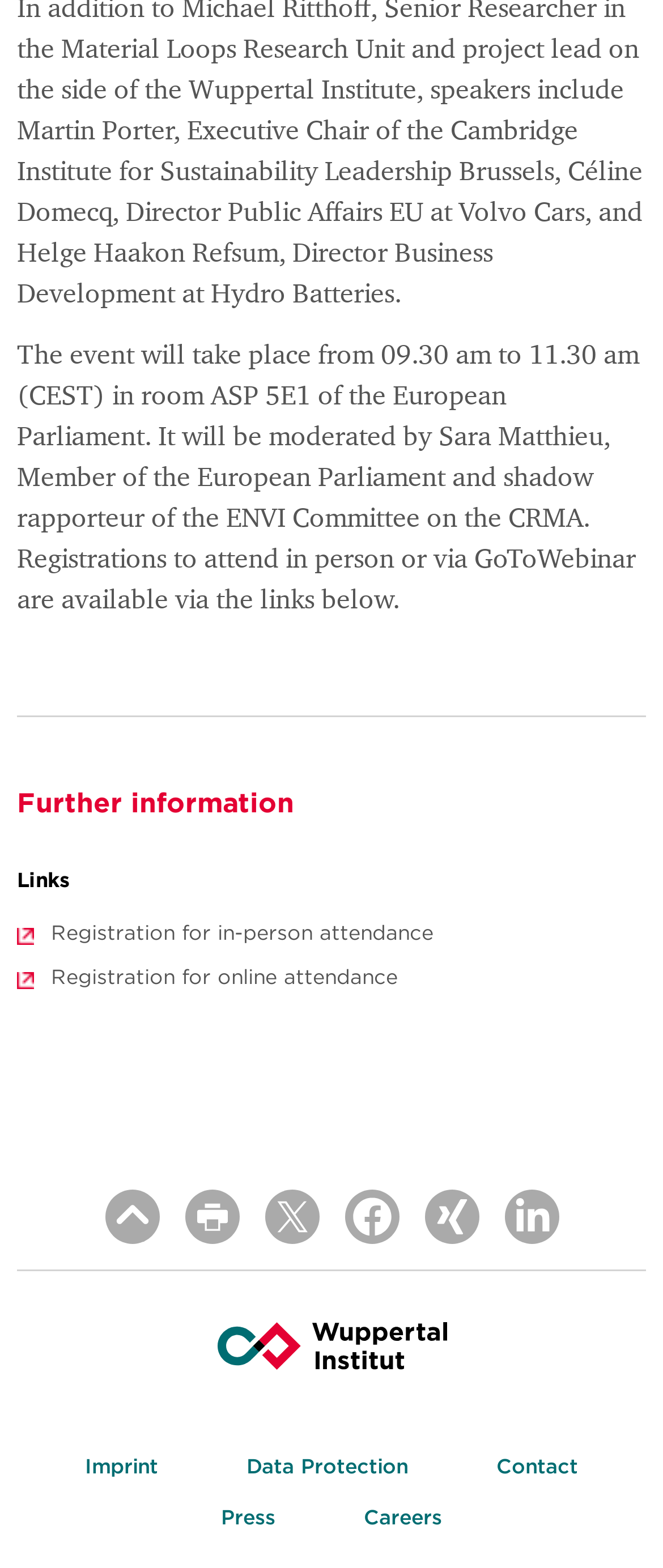What is the logo at the bottom of the webpage?
Please provide a full and detailed response to the question.

The logo at the bottom of the webpage can be found in the footer section, which is an image of the Wuppertal Institute Logo.